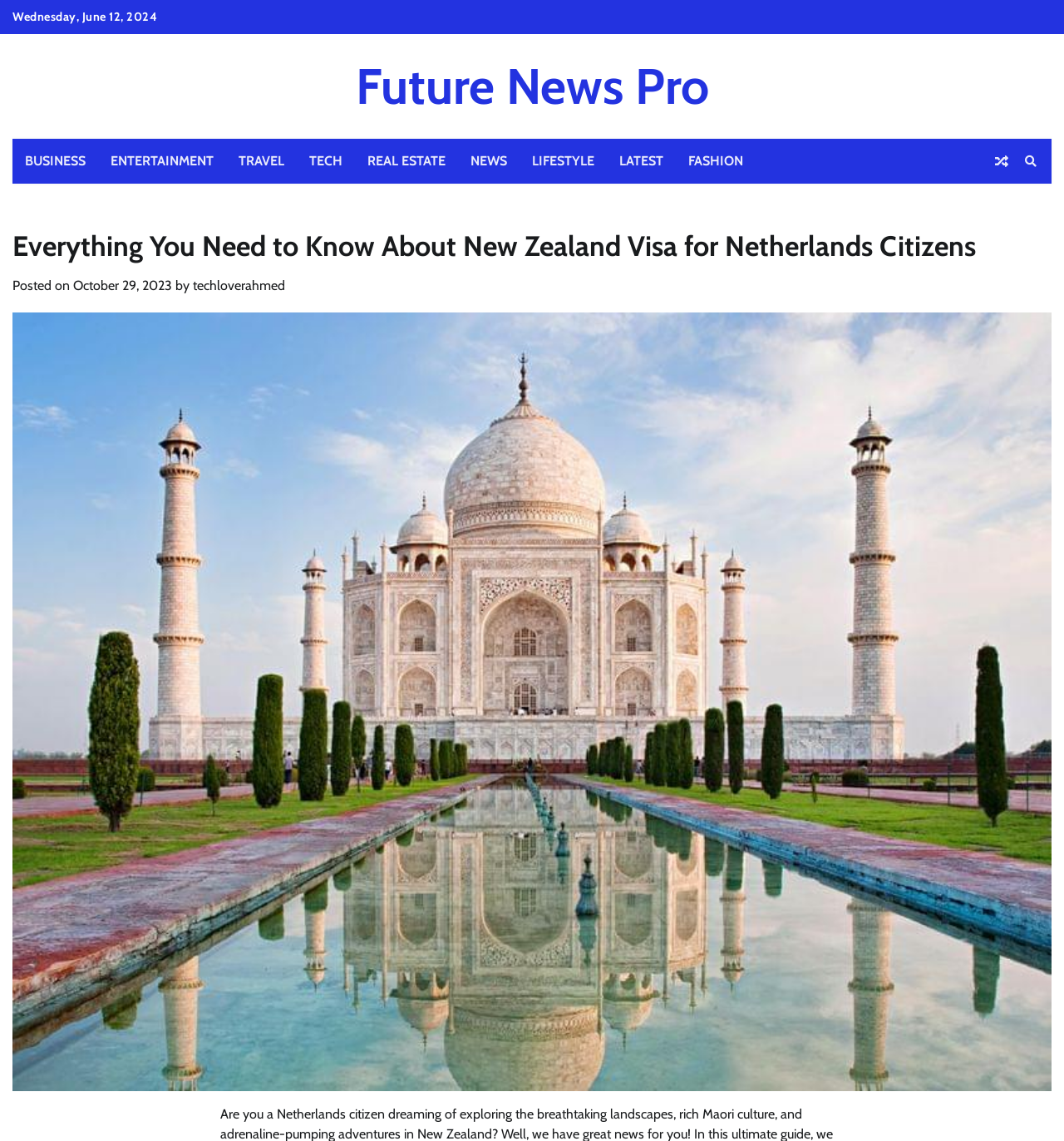Given the description of the UI element: "Future News Pro", predict the bounding box coordinates in the form of [left, top, right, bottom], with each value being a float between 0 and 1.

[0.334, 0.049, 0.666, 0.102]